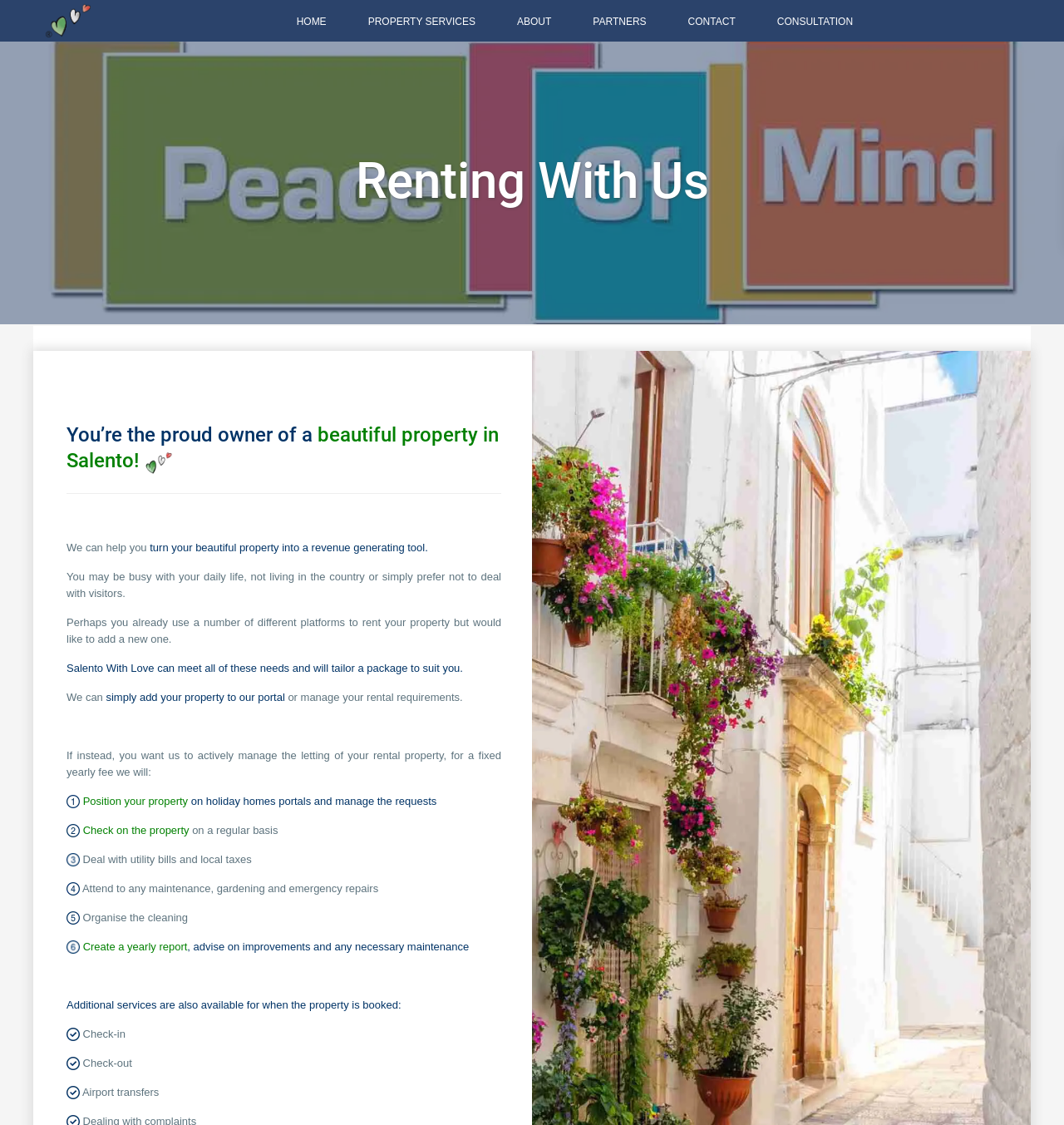Find the bounding box coordinates for the element that must be clicked to complete the instruction: "Contact Salento With Love". The coordinates should be four float numbers between 0 and 1, indicated as [left, top, right, bottom].

[0.639, 0.004, 0.707, 0.034]